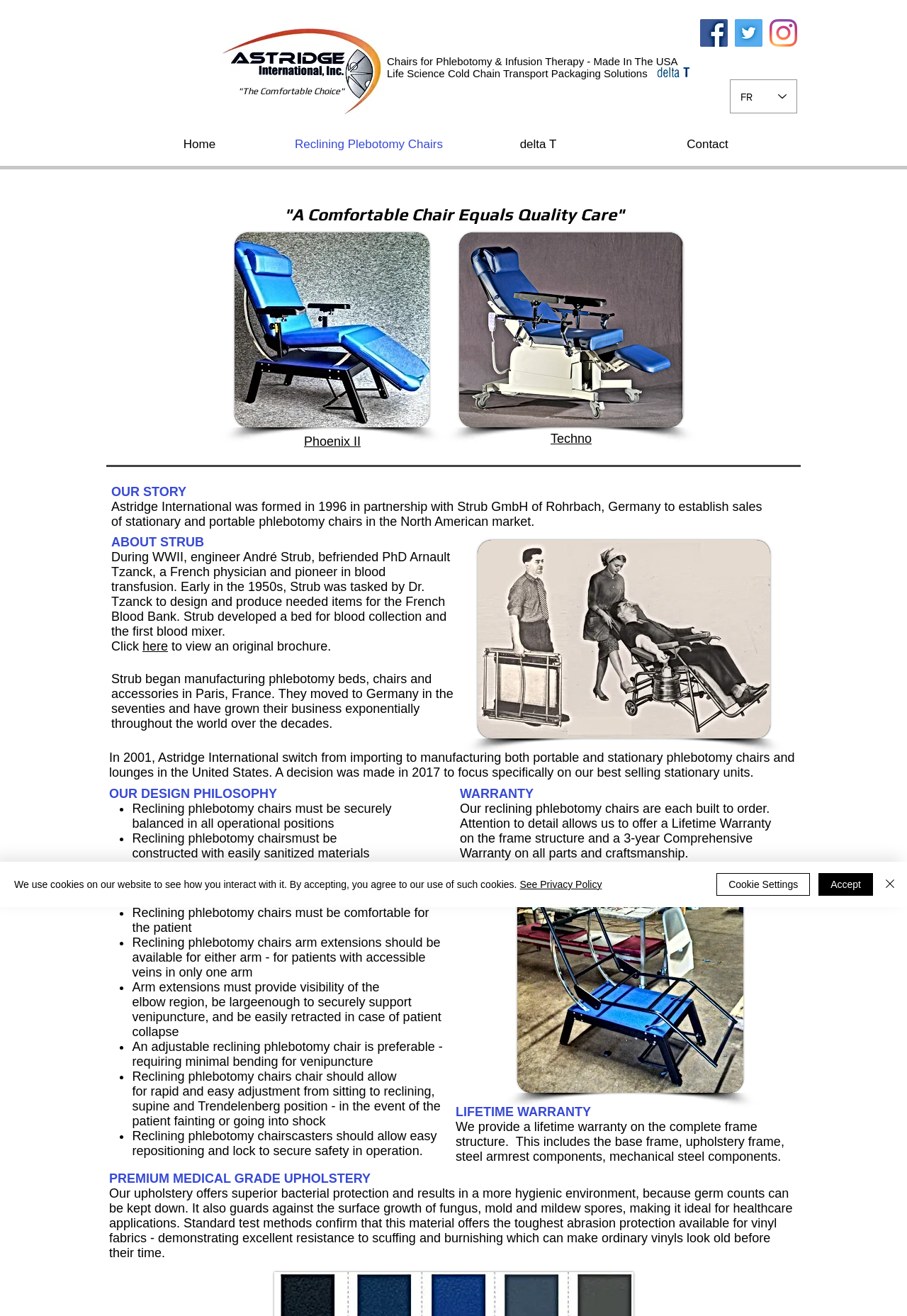Please answer the following question using a single word or phrase: 
What is the warranty period for the frame structure of Astridge International's reclining phlebotomy chairs?

Lifetime Warranty